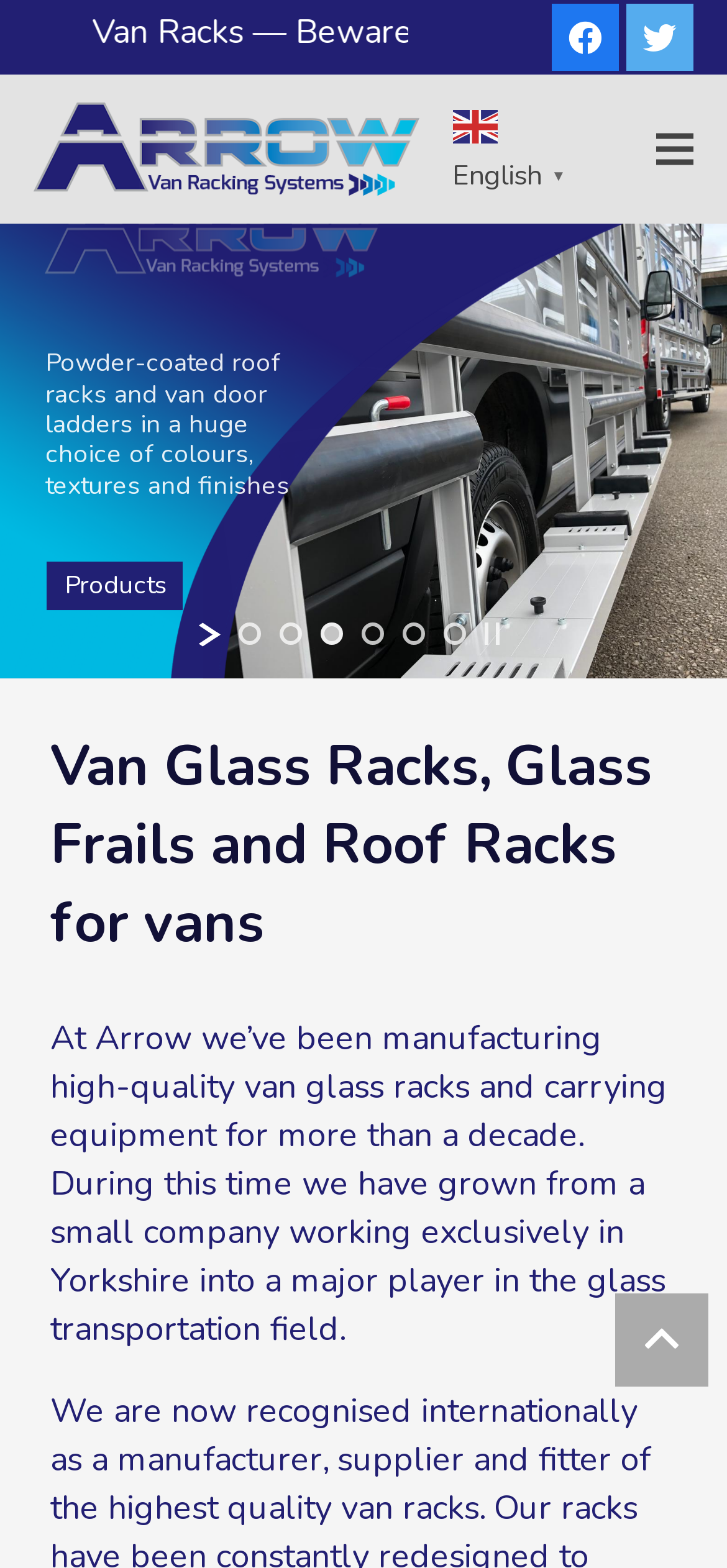What is the purpose of the 'Back to top' link?
Relying on the image, give a concise answer in one word or a brief phrase.

To scroll to the top of the page